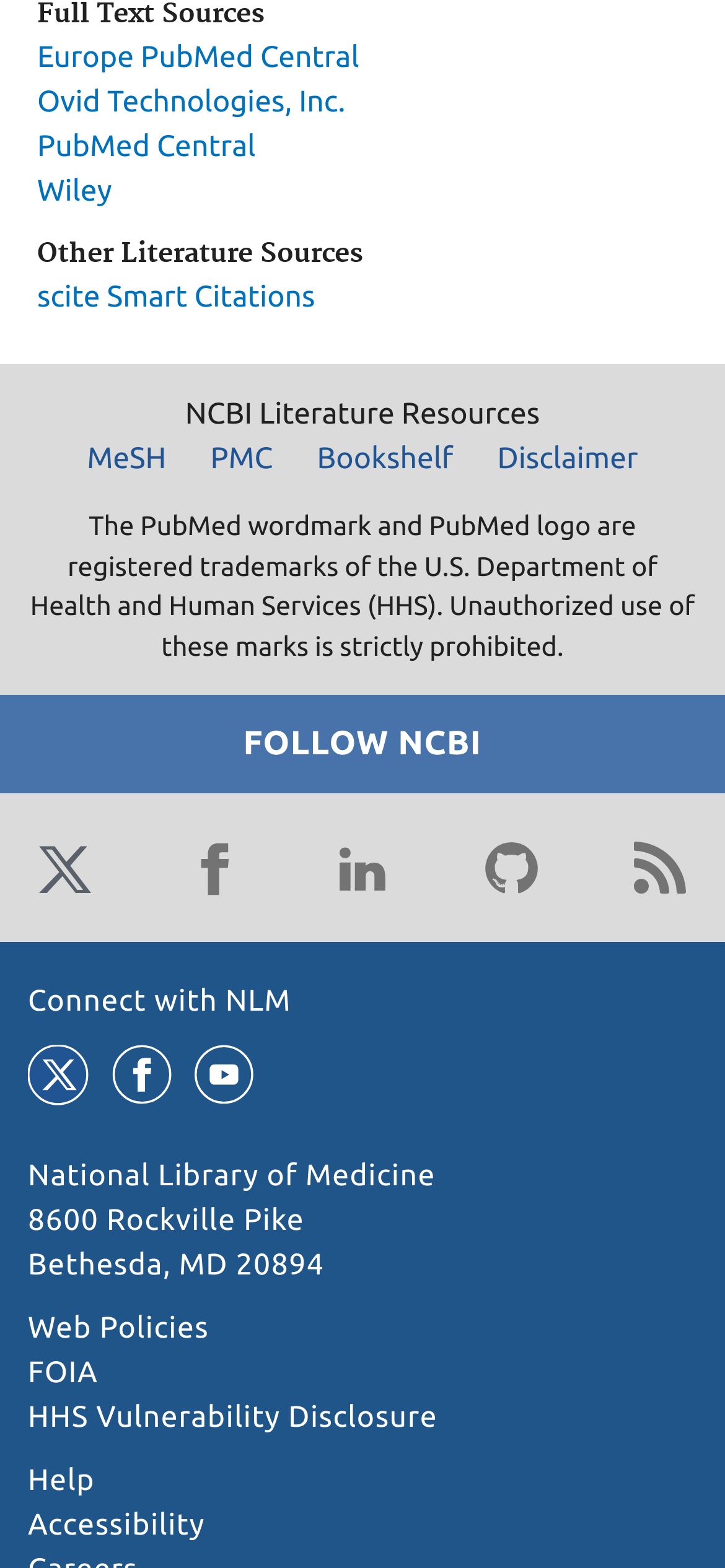Identify the bounding box coordinates of the clickable region to carry out the given instruction: "Call Us".

None